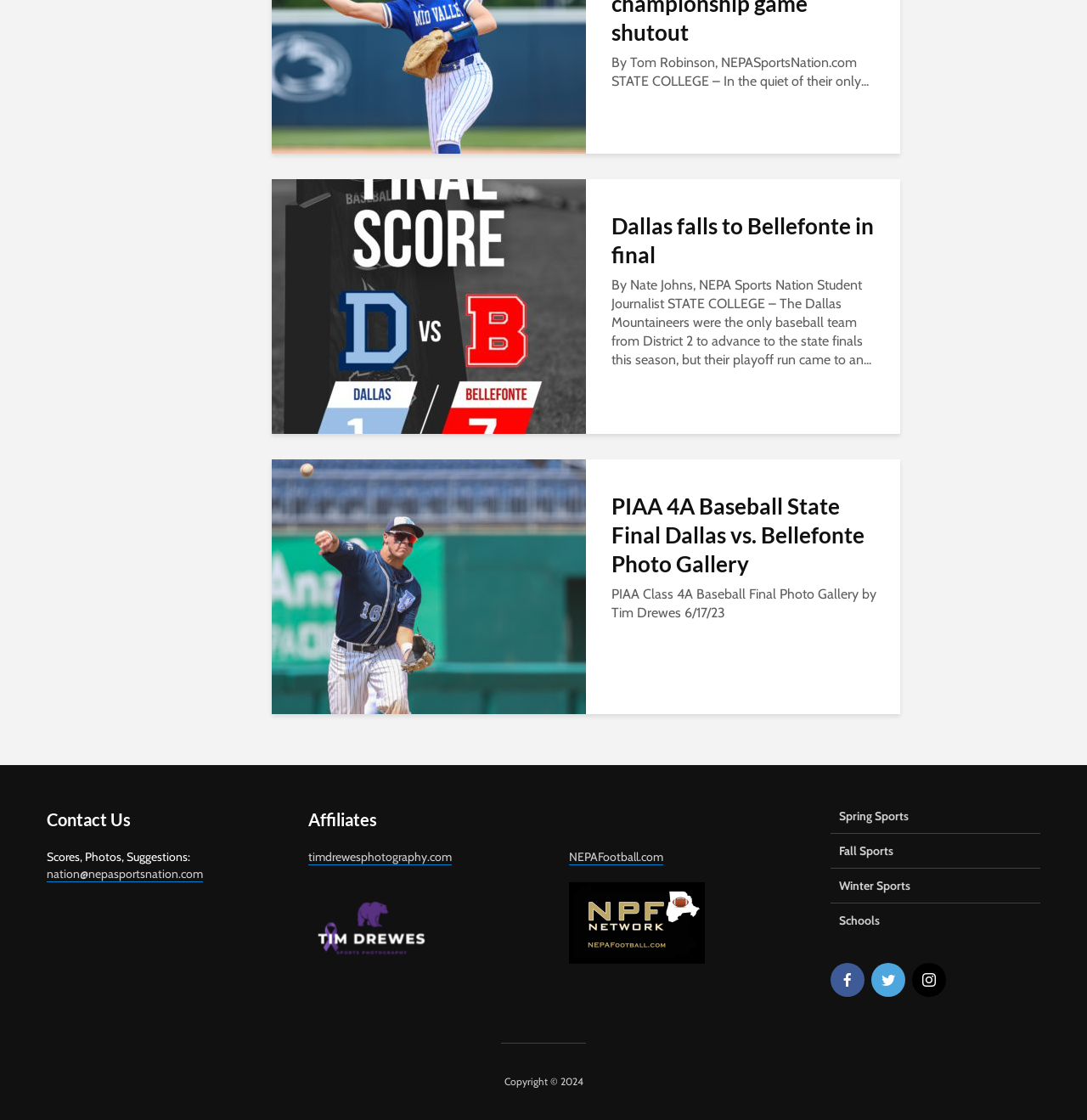Using the description "Result", locate and provide the bounding box of the UI element.

None